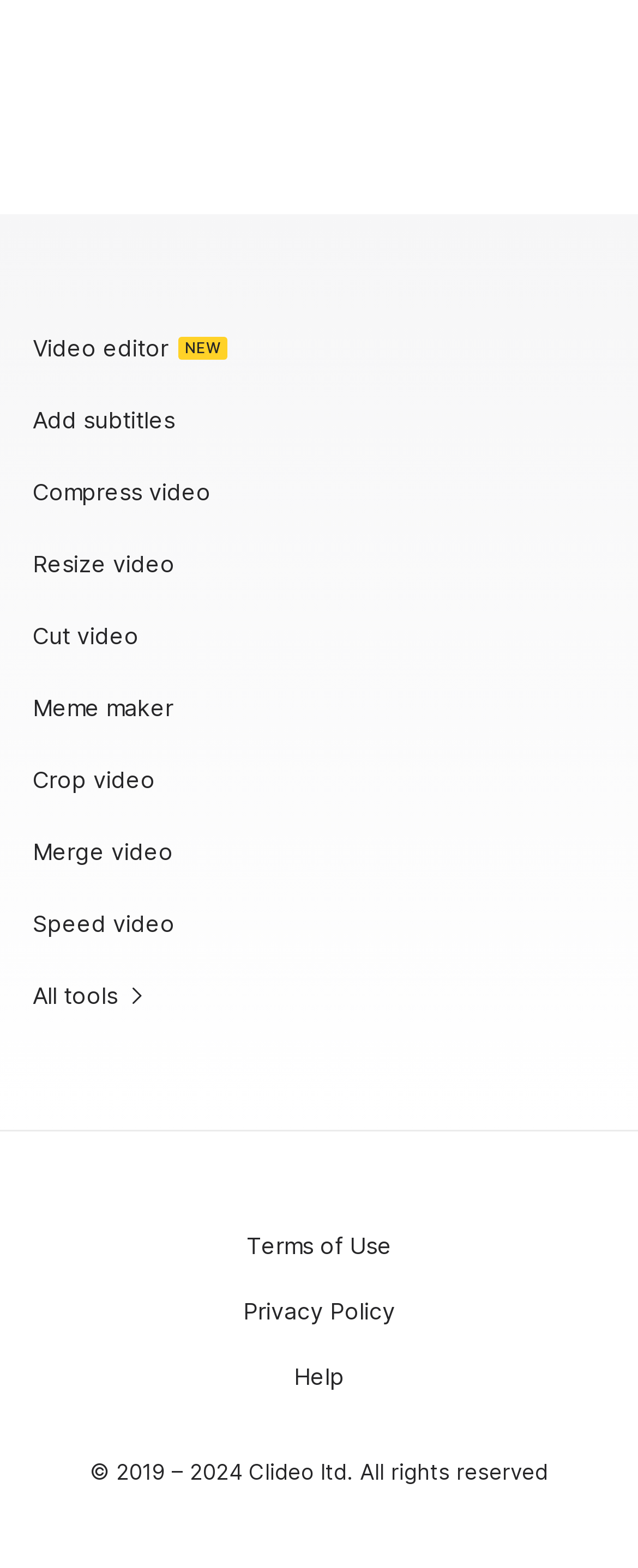Please answer the following query using a single word or phrase: 
Is there a 'Help' section on this webpage?

Yes